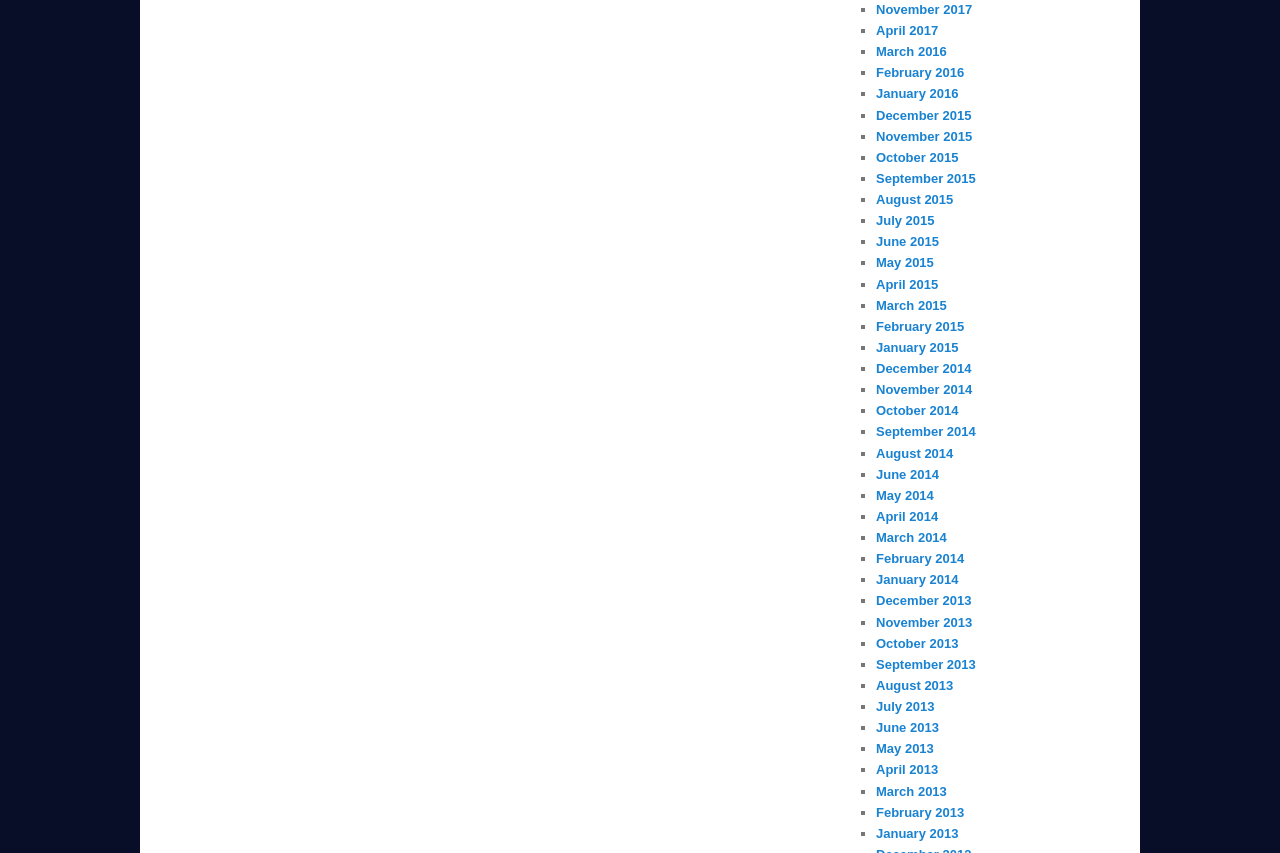Please provide the bounding box coordinates for the UI element as described: "July 2013". The coordinates must be four floats between 0 and 1, represented as [left, top, right, bottom].

[0.684, 0.819, 0.73, 0.837]